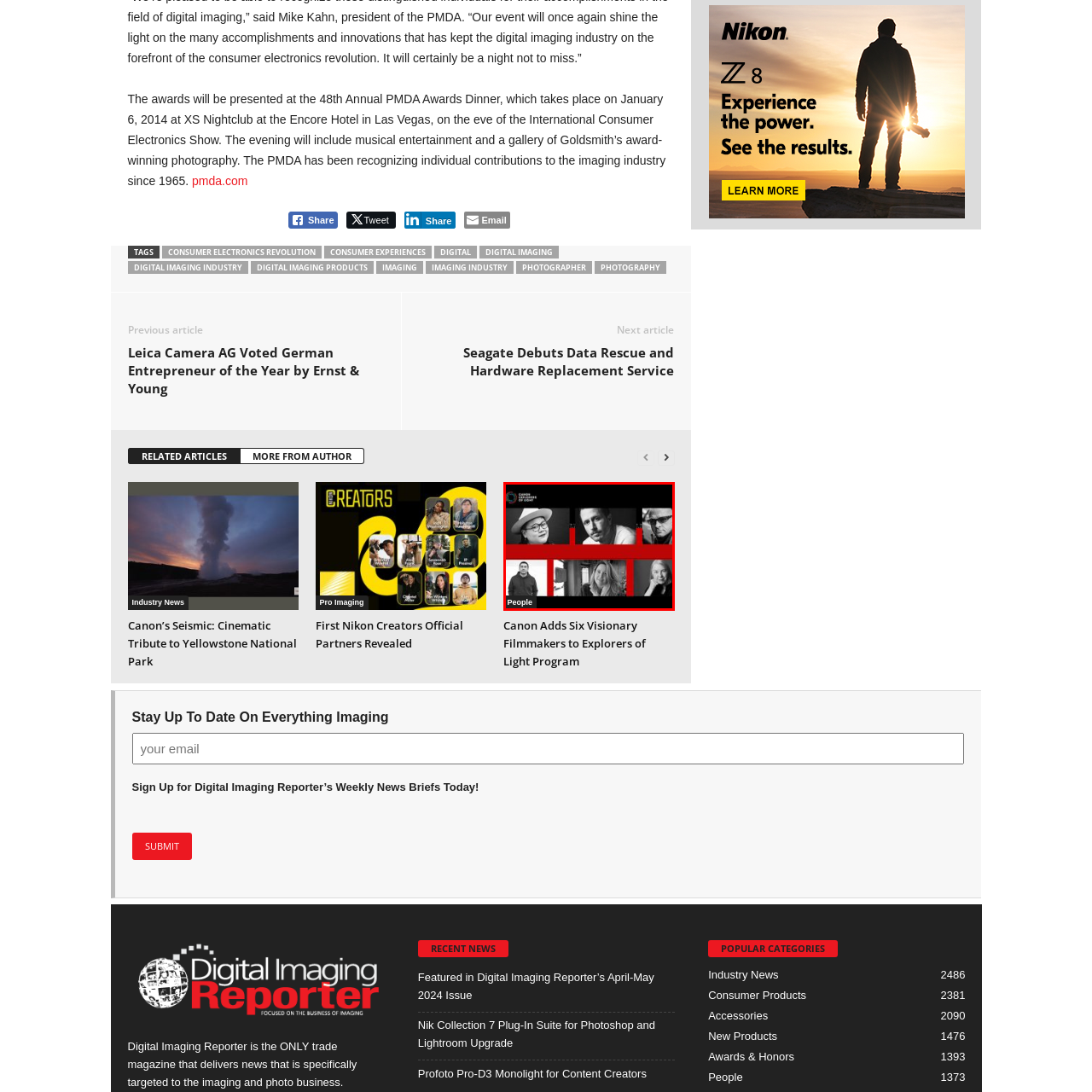Examine the red-bounded region in the image and describe it in detail.

The image features a collage of six notable individuals, each representing diverse perspectives in the field of filmmaking. Displayed in a visually striking arrangement, the figures are outlined against a bold red background, emphasizing their importance in the craft. This graphic is associated with the announcement that Canon has added these six visionary filmmakers to its Explorers of Light Program, a prestigious initiative aimed at recognizing and showcasing exceptional talents in photography and cinematography. Their contributions are poised to inspire and elevate the narrative of modern visual storytelling.